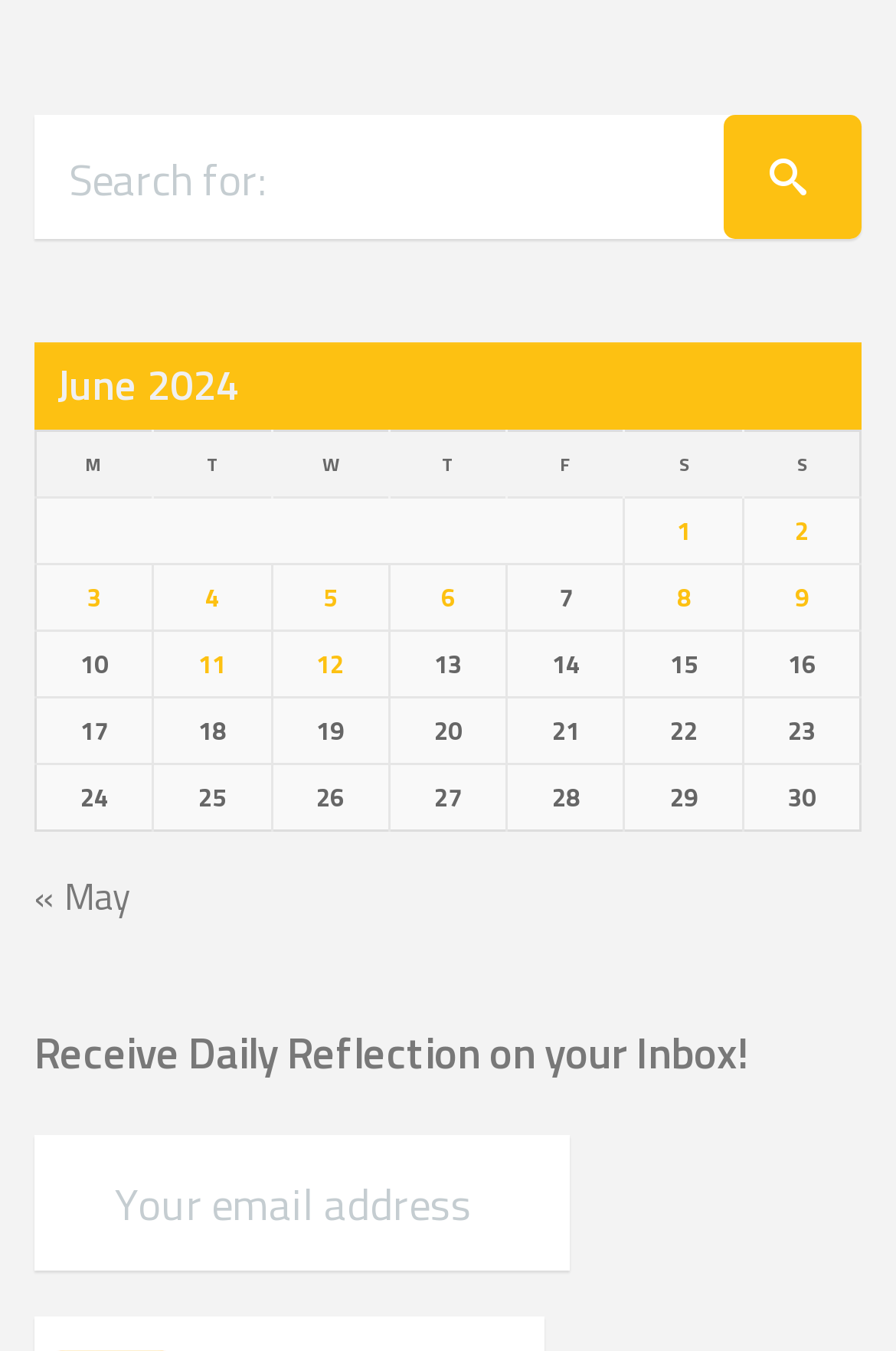Locate the coordinates of the bounding box for the clickable region that fulfills this instruction: "Search for something".

[0.038, 0.085, 0.962, 0.177]